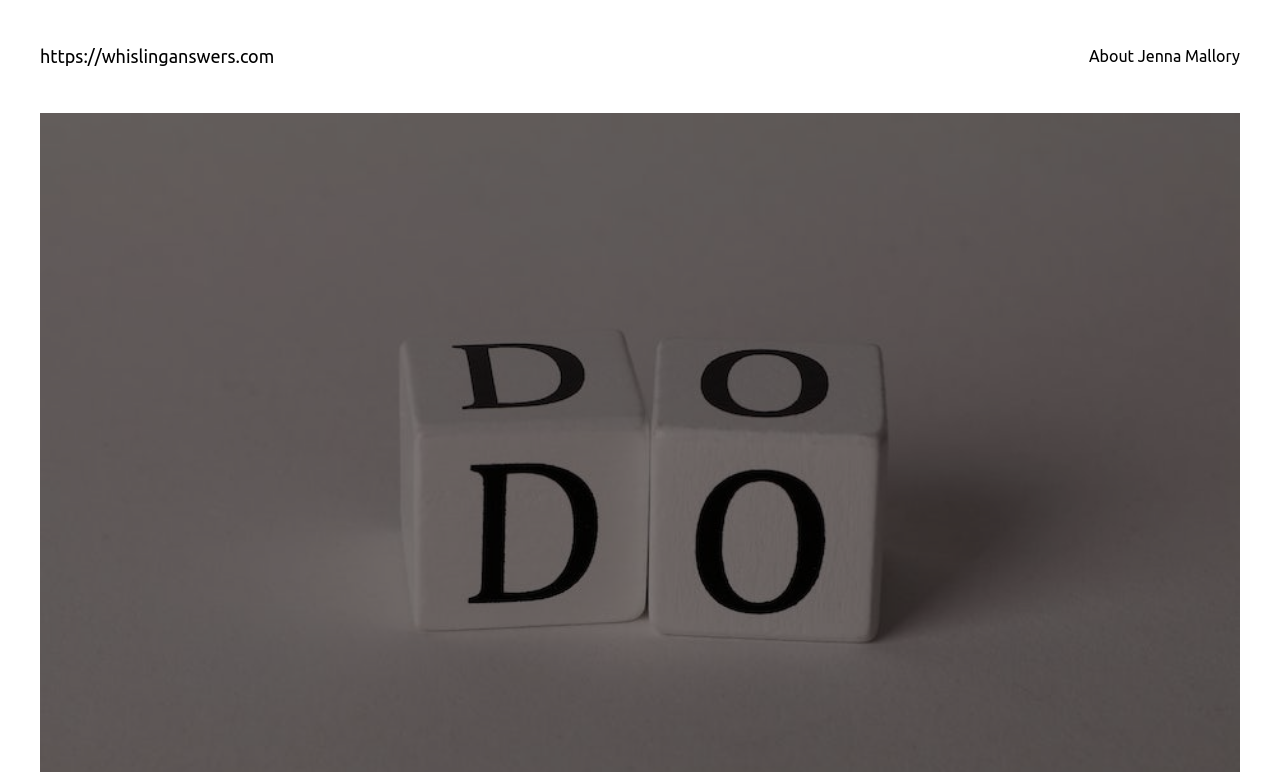Locate the UI element described by https://whislinganswers.com in the provided webpage screenshot. Return the bounding box coordinates in the format (top-left x, top-left y, bottom-right x, bottom-right y), ensuring all values are between 0 and 1.

[0.031, 0.059, 0.214, 0.085]